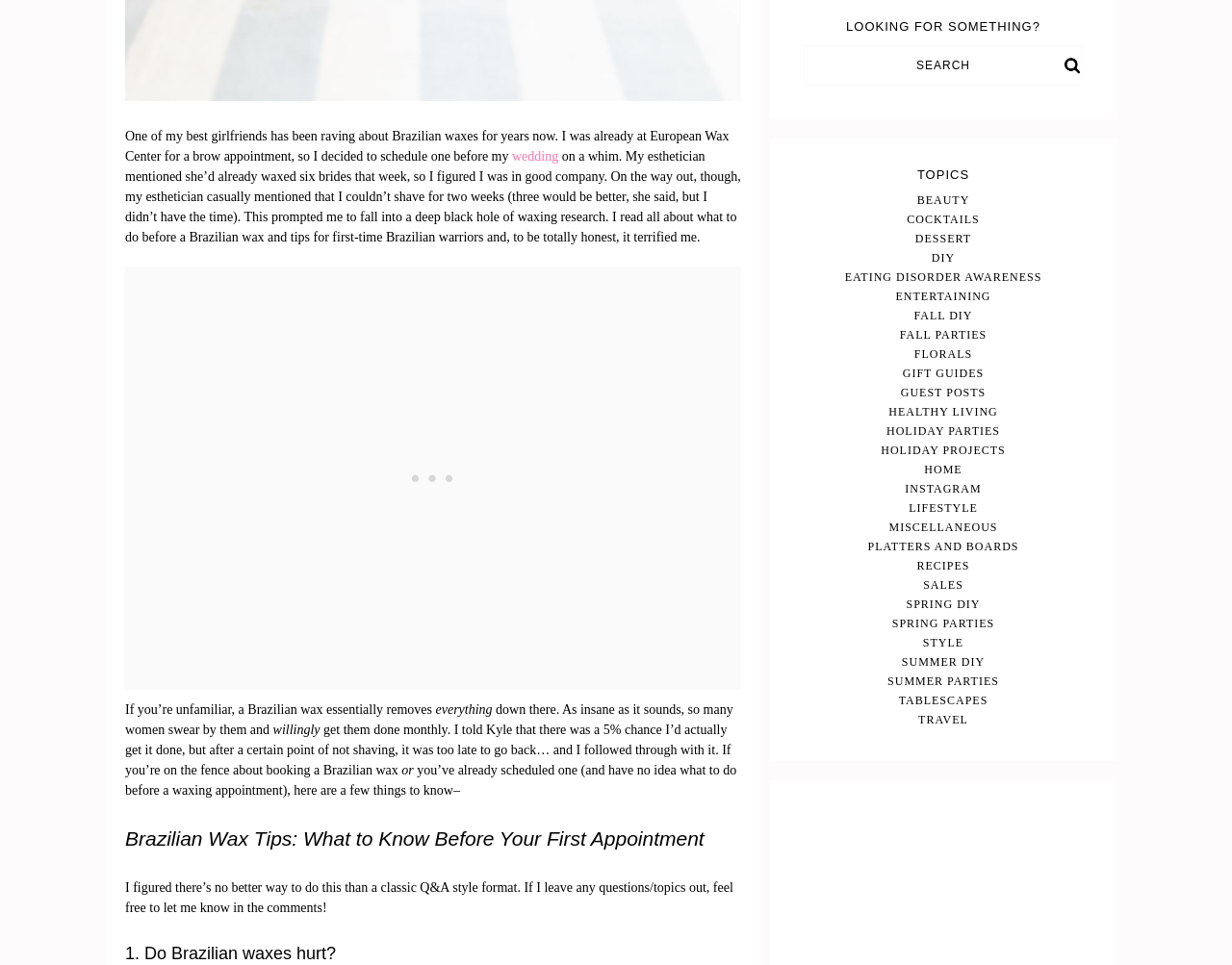Identify the bounding box coordinates of the region I need to click to complete this instruction: "click on BEAUTY topic".

[0.744, 0.201, 0.787, 0.215]